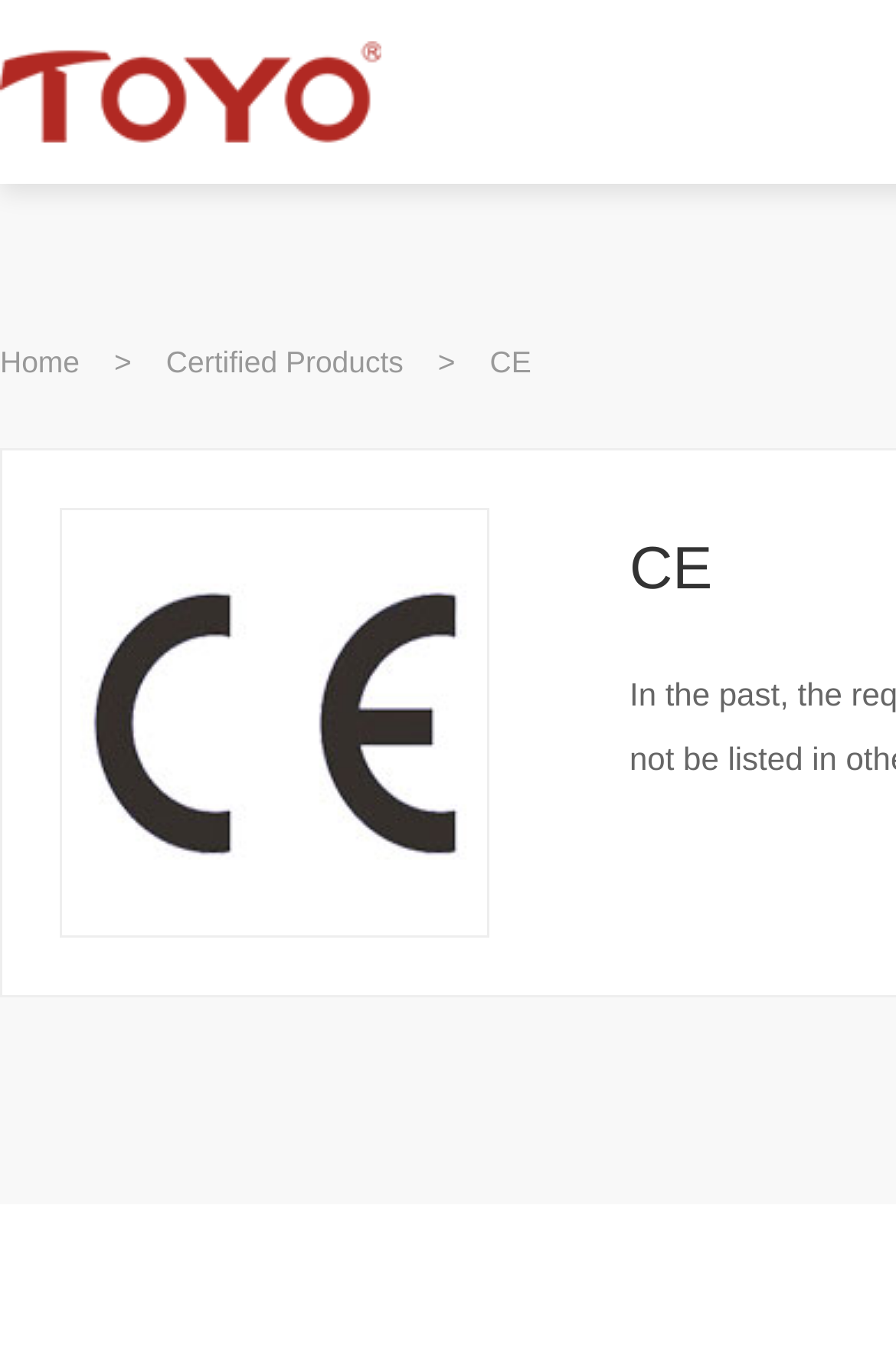Please answer the following question using a single word or phrase: 
What is the purpose of the '>' symbol?

Navigation